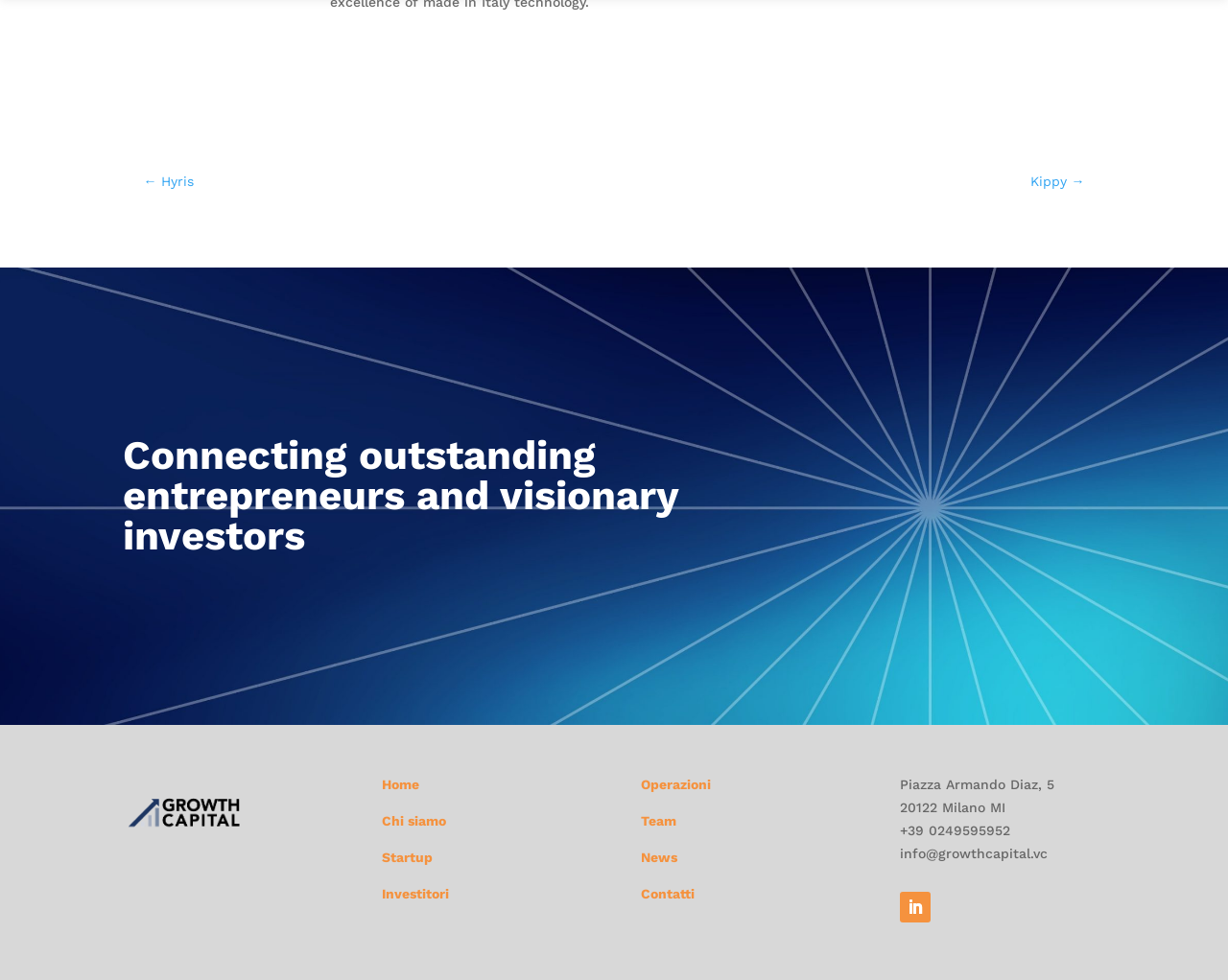Give a concise answer using only one word or phrase for this question:
What is the location of the company?

Milano MI